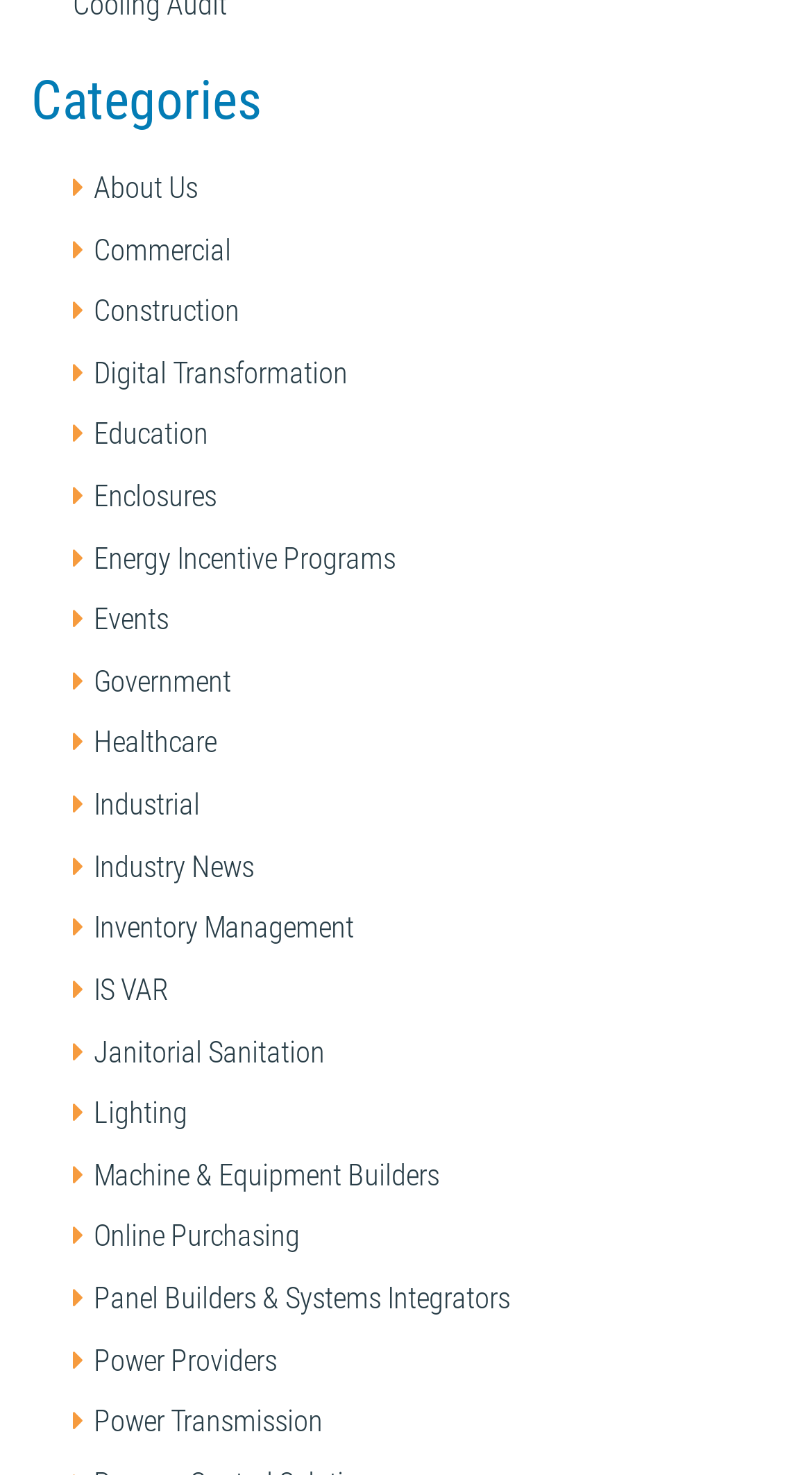Determine the bounding box coordinates for the clickable element to execute this instruction: "View About Us page". Provide the coordinates as four float numbers between 0 and 1, i.e., [left, top, right, bottom].

[0.115, 0.116, 0.244, 0.14]